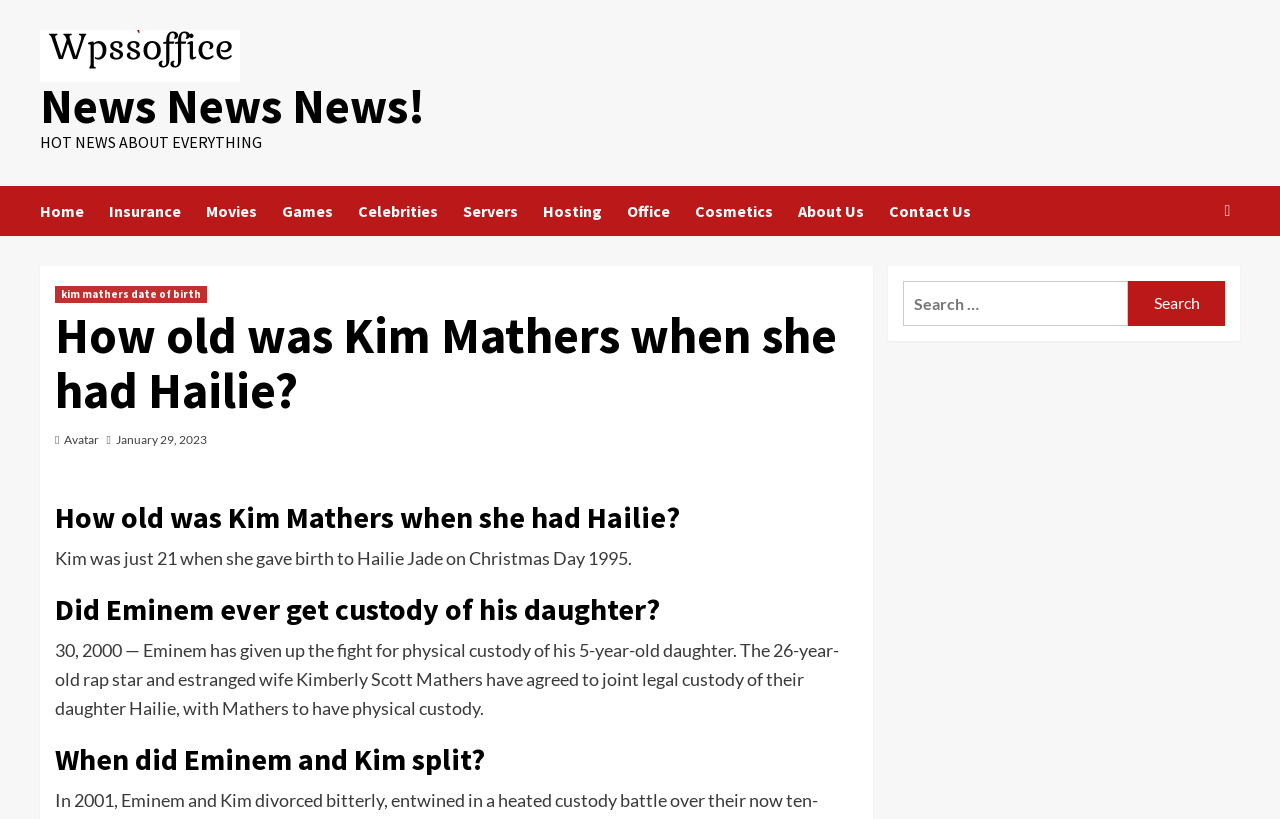Given the description of the UI element: "title="Search"", predict the bounding box coordinates in the form of [left, top, right, bottom], with each value being a float between 0 and 1.

[0.949, 0.236, 0.969, 0.279]